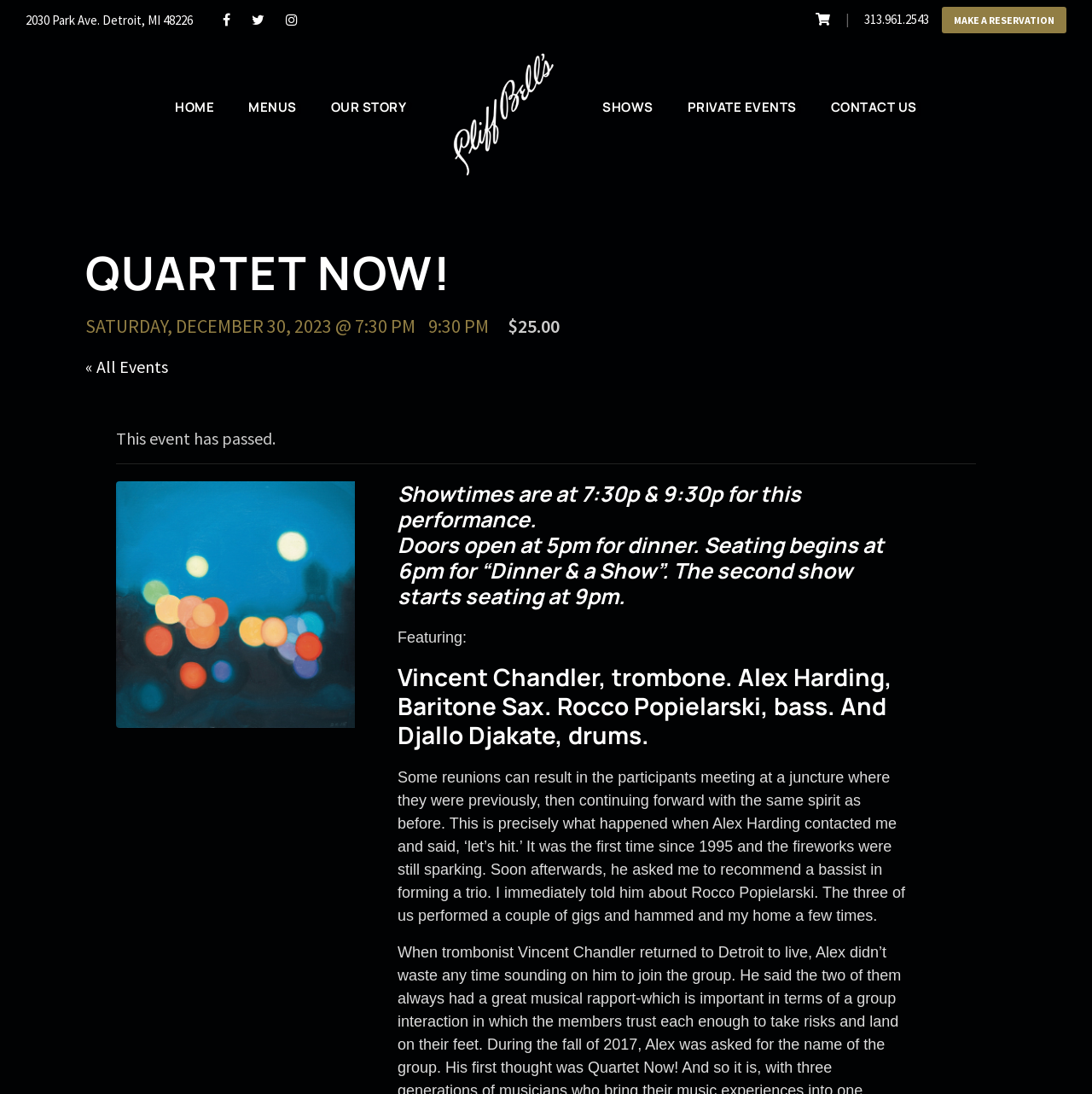Reply to the question with a single word or phrase:
What is the price of the show?

$25.00